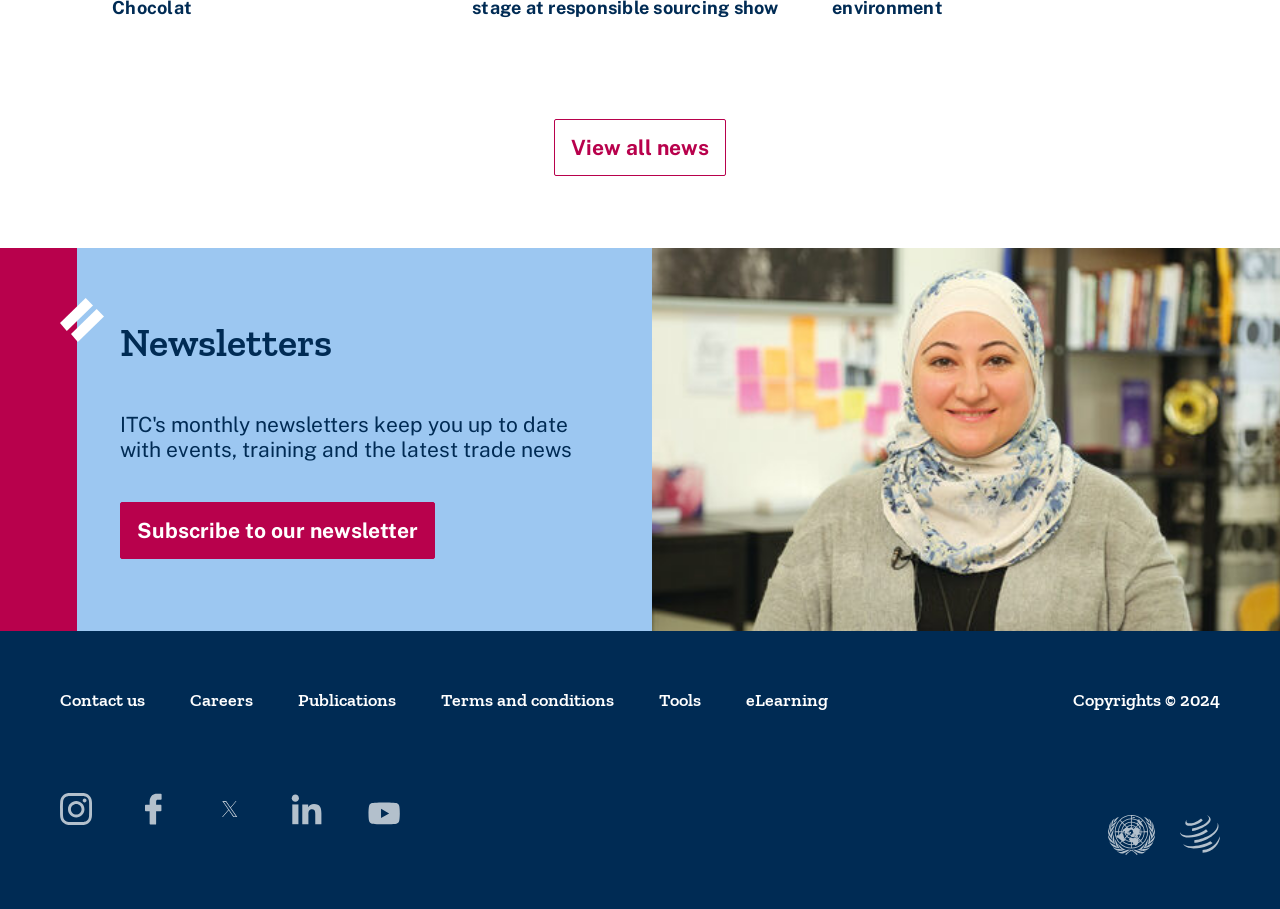Carefully examine the image and provide an in-depth answer to the question: How many social media links are present?

I counted the links with icons of social media platforms, namely Instagram, Facebook, Twitter, Linkedin, Youtube, and Flickr, which are present at the bottom of the webpage.